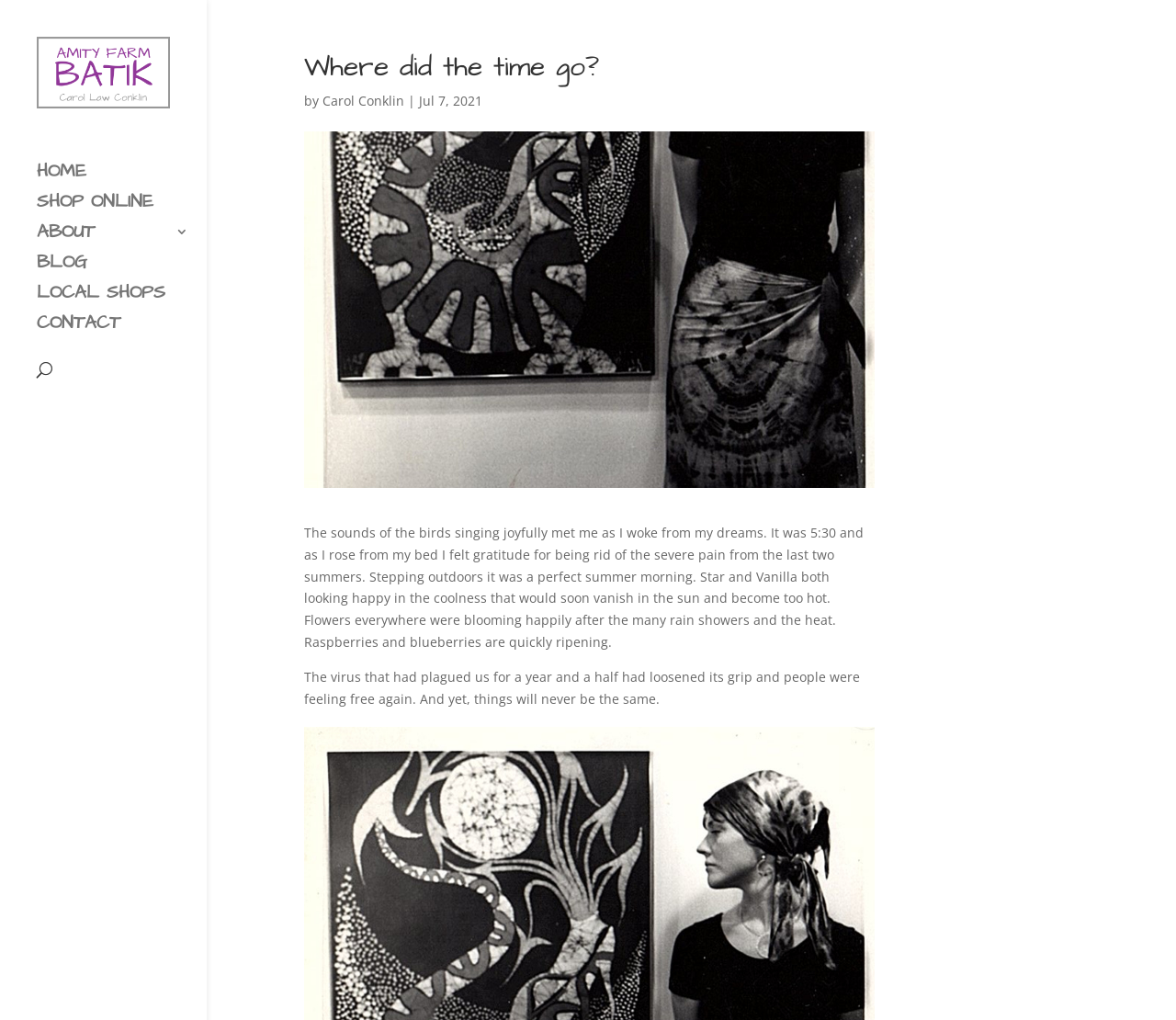Please find and generate the text of the main header of the webpage.

Where did the time go?